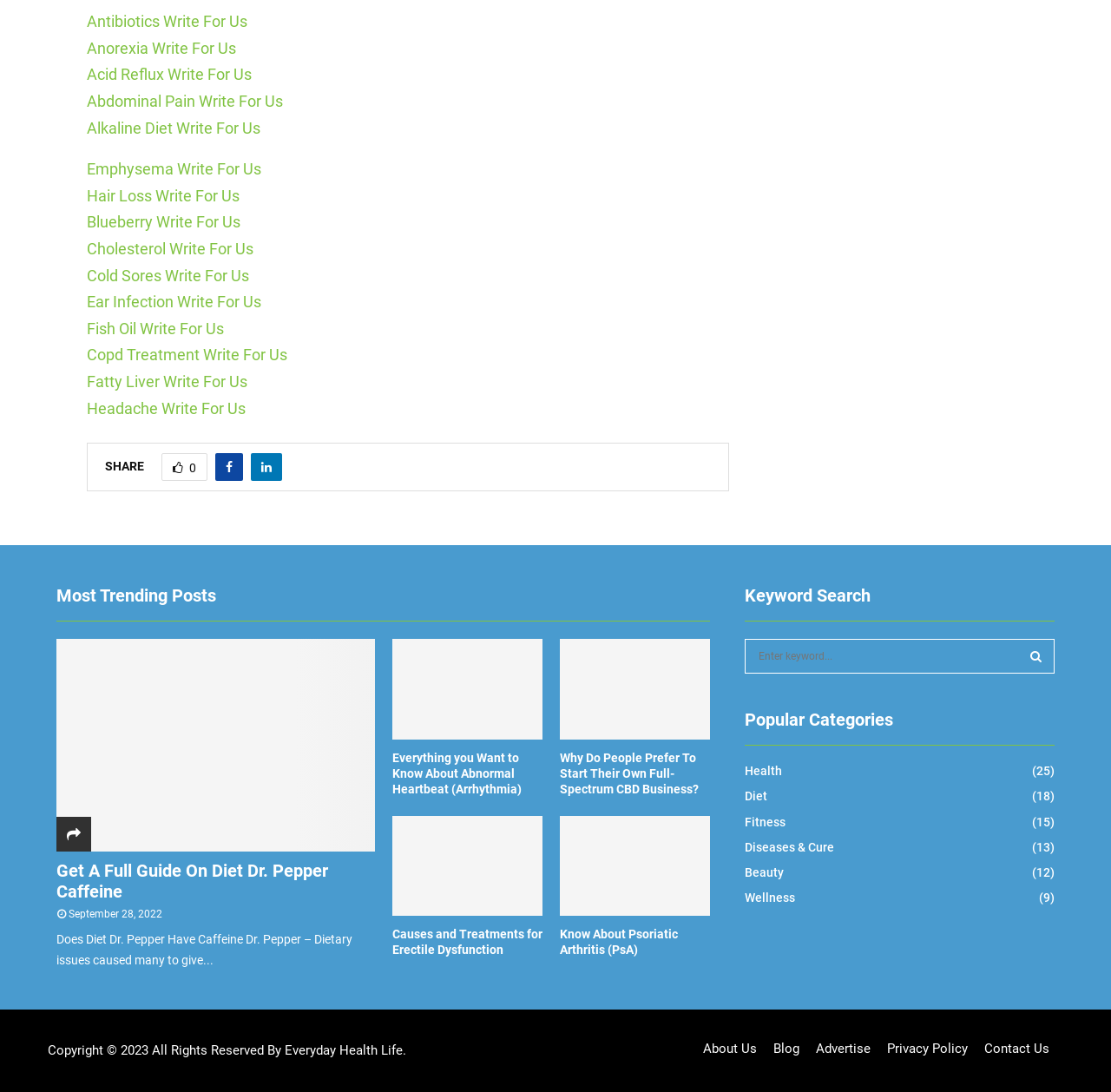By analyzing the image, answer the following question with a detailed response: What is the function of the search box?

The search box allows users to search for specific articles or topics on the website. Users can type in their search query and click the 'SEARCH' button to retrieve relevant results.